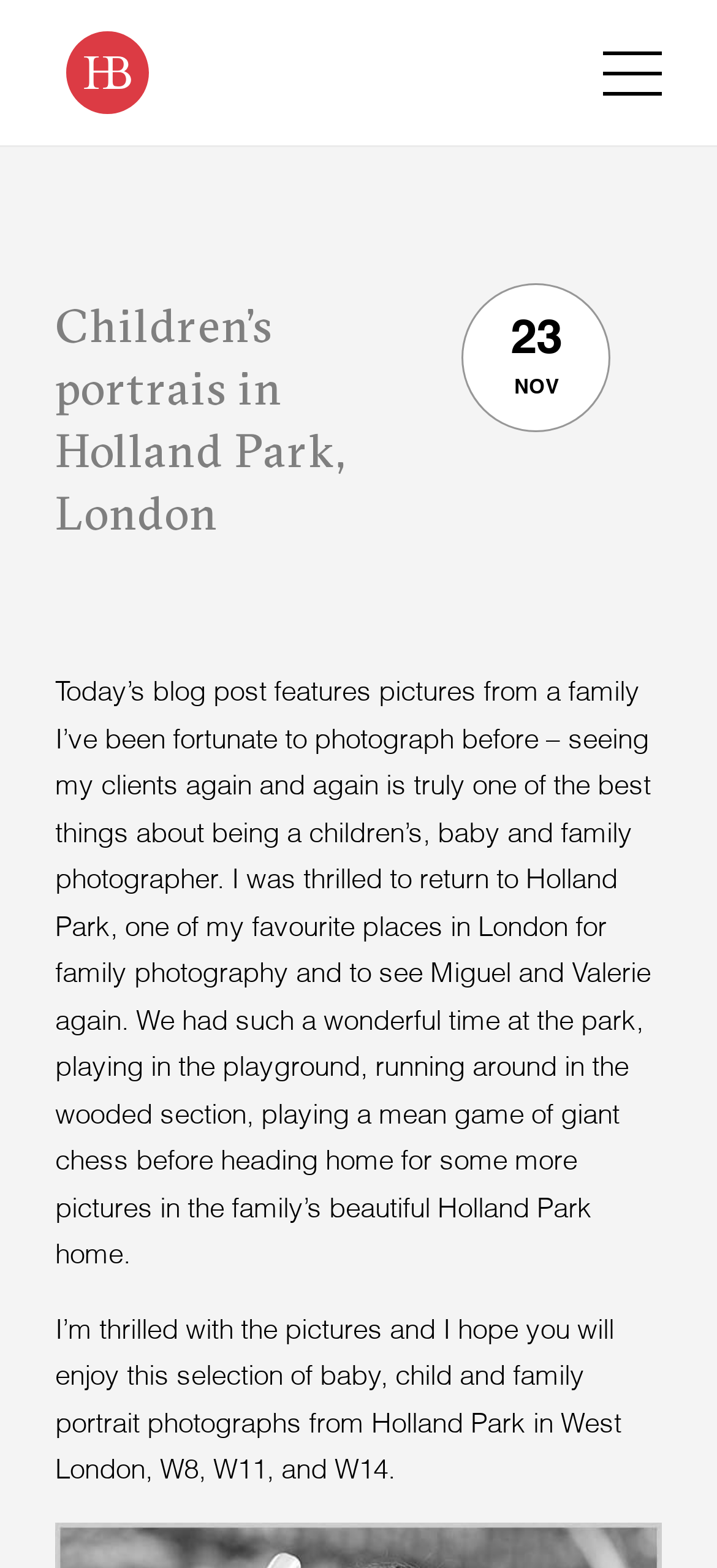What is the photographer's favorite part about being a photographer?
Please craft a detailed and exhaustive response to the question.

The photographer mentions in the text that 'seeing my clients again and again is truly one of the best things about being a children’s, baby and family photographer'. This suggests that the photographer's favorite part about being a photographer is seeing clients again.